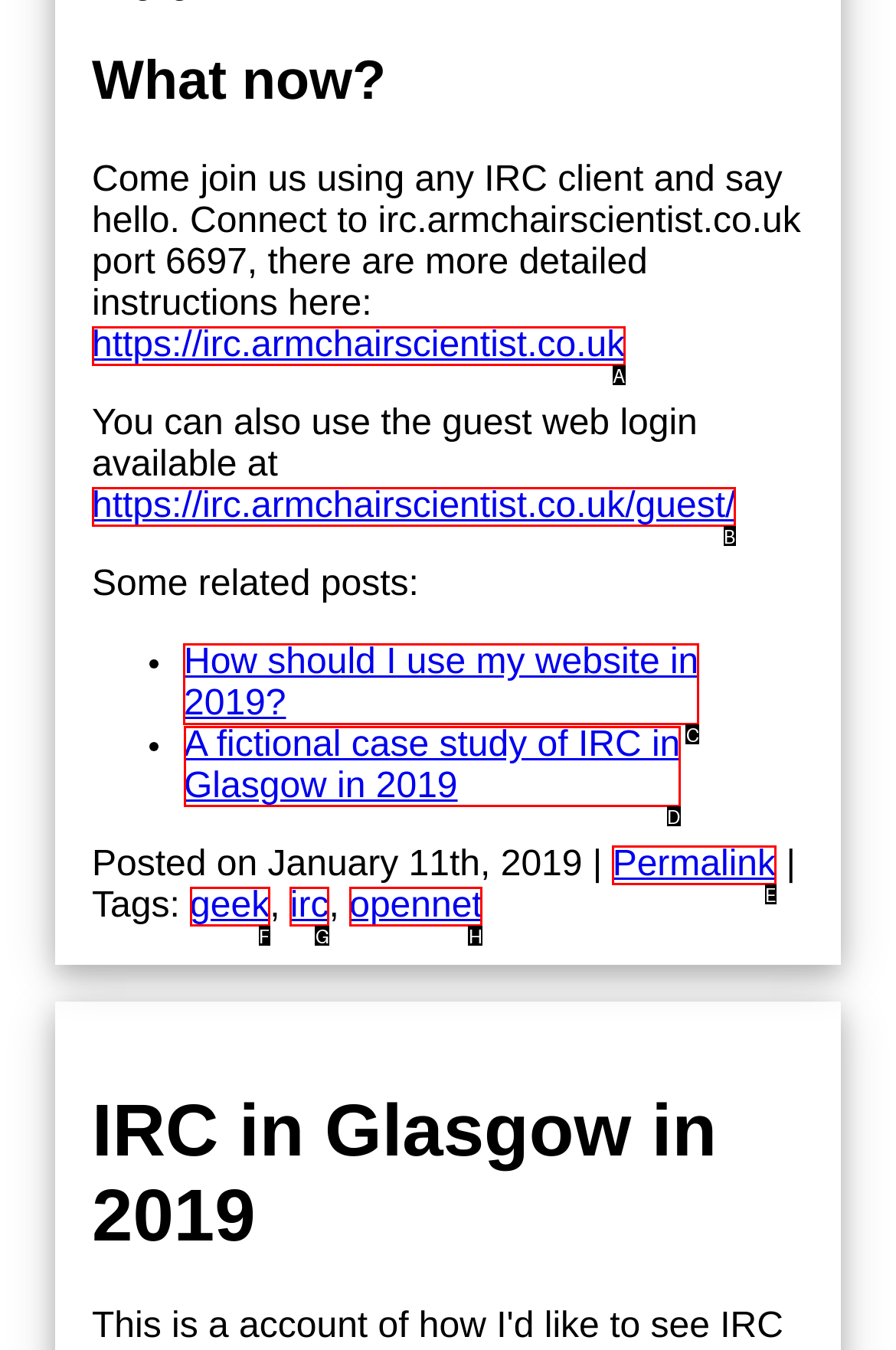Select the correct UI element to click for this task: View the related post about using a website in 2019.
Answer using the letter from the provided options.

C